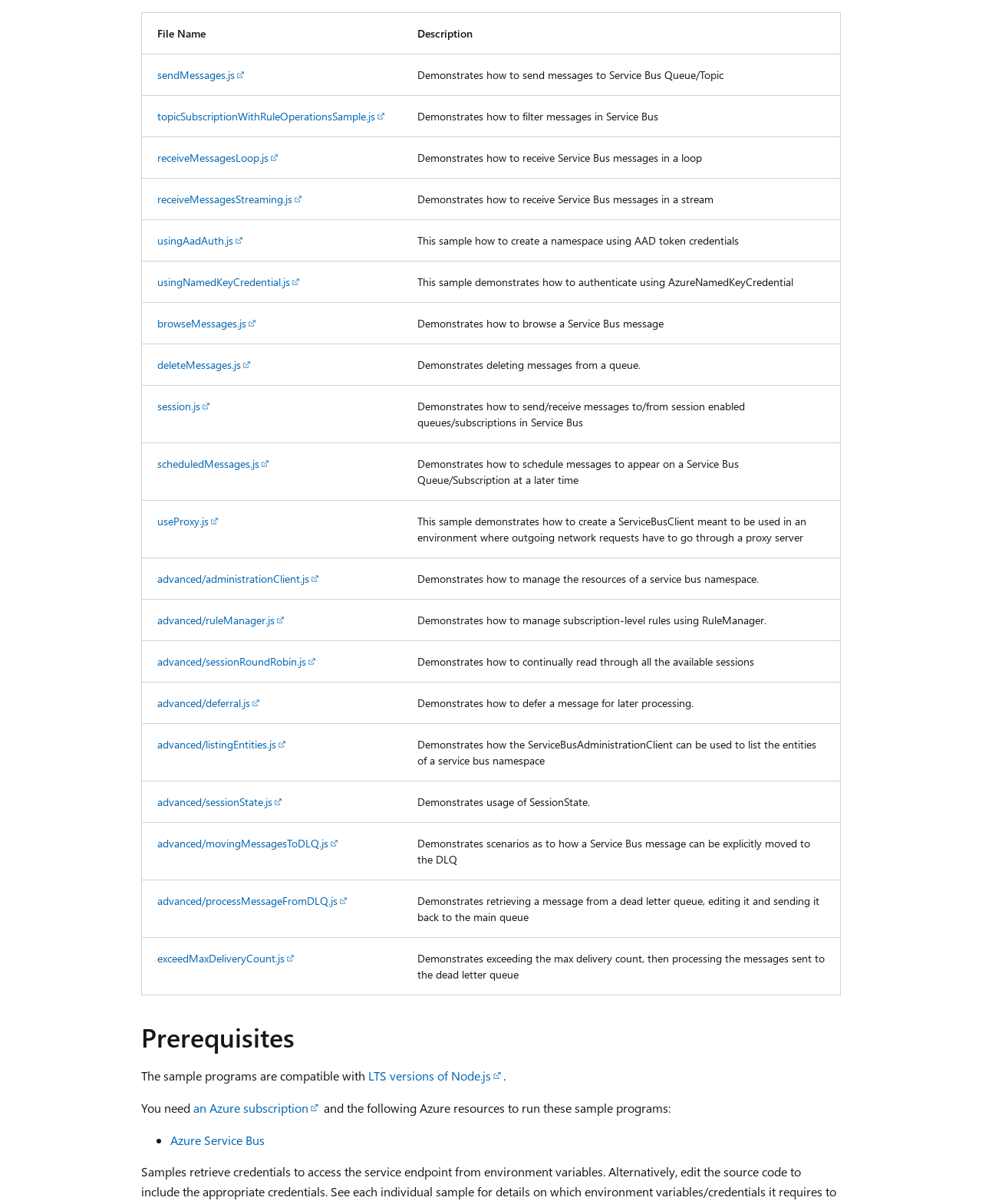Provide the bounding box coordinates for the specified HTML element described in this description: "LTS versions of Node.js". The coordinates should be four float numbers ranging from 0 to 1, in the format [left, top, right, bottom].

[0.375, 0.887, 0.512, 0.9]